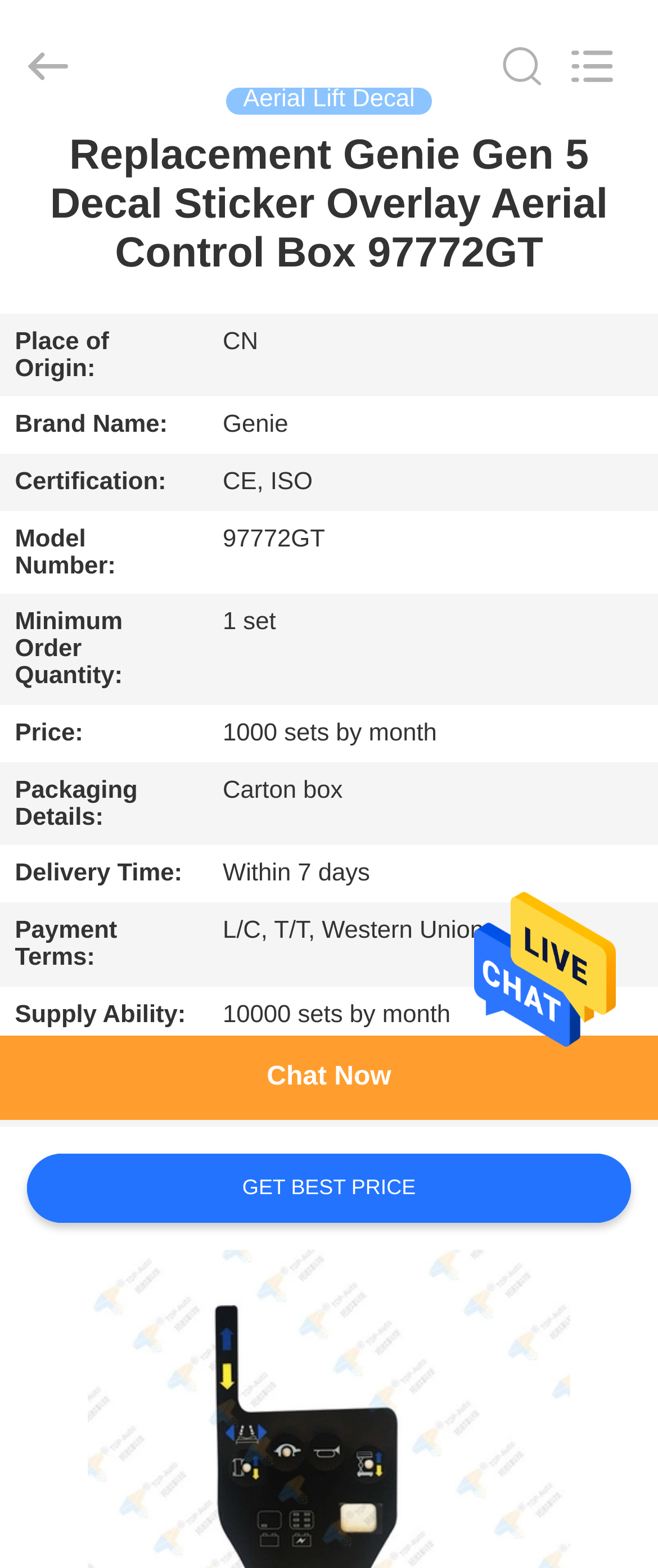Locate the bounding box coordinates of the clickable element to fulfill the following instruction: "View product details". Provide the coordinates as four float numbers between 0 and 1 in the format [left, top, right, bottom].

[0.027, 0.084, 0.973, 0.177]